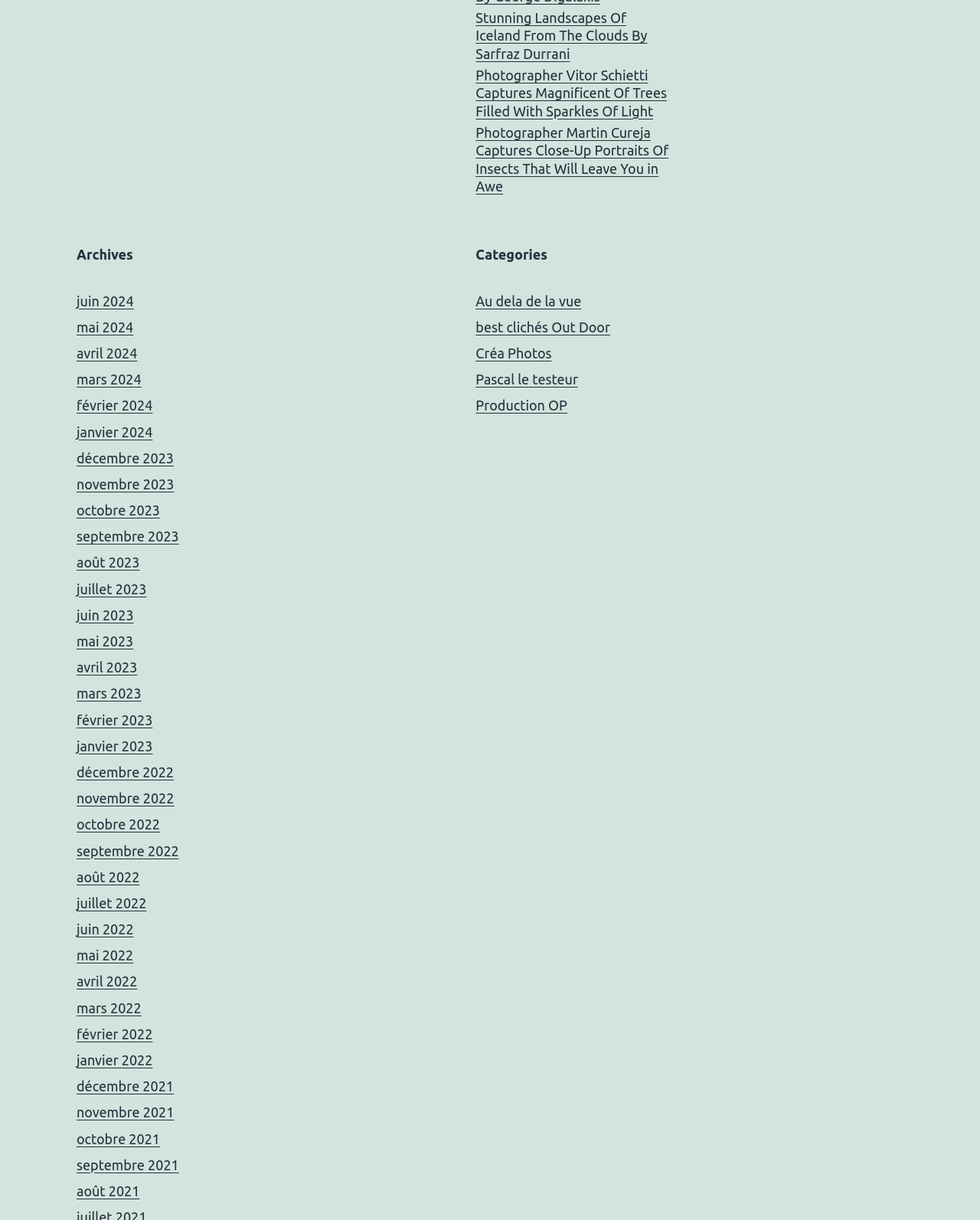Please specify the bounding box coordinates in the format (top-left x, top-left y, bottom-right x, bottom-right y), with all values as floating point numbers between 0 and 1. Identify the bounding box of the UI element described by: best clichés Out Door

[0.485, 0.262, 0.623, 0.274]